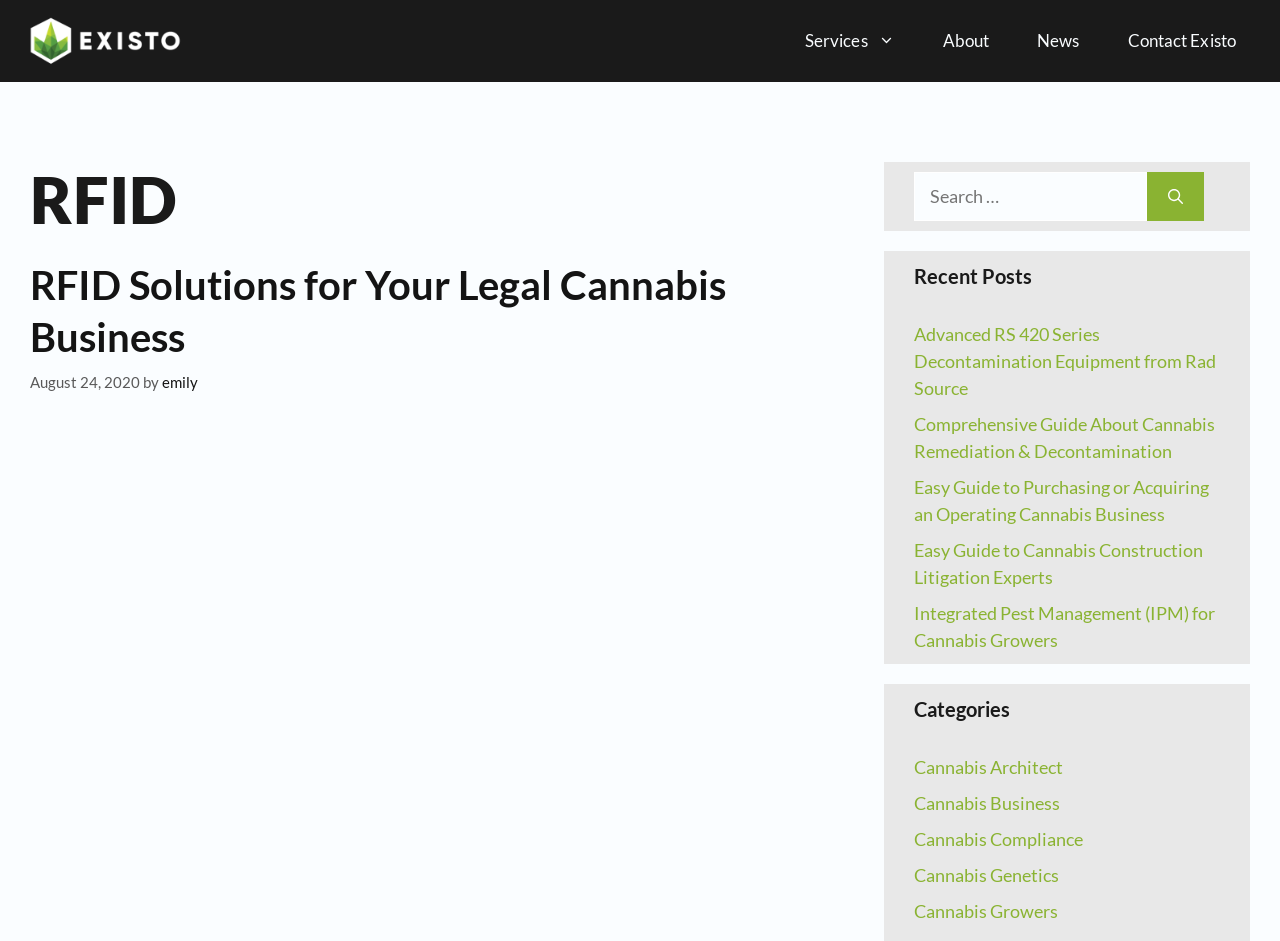How many links are there in the 'Recent Posts' section?
Answer briefly with a single word or phrase based on the image.

5